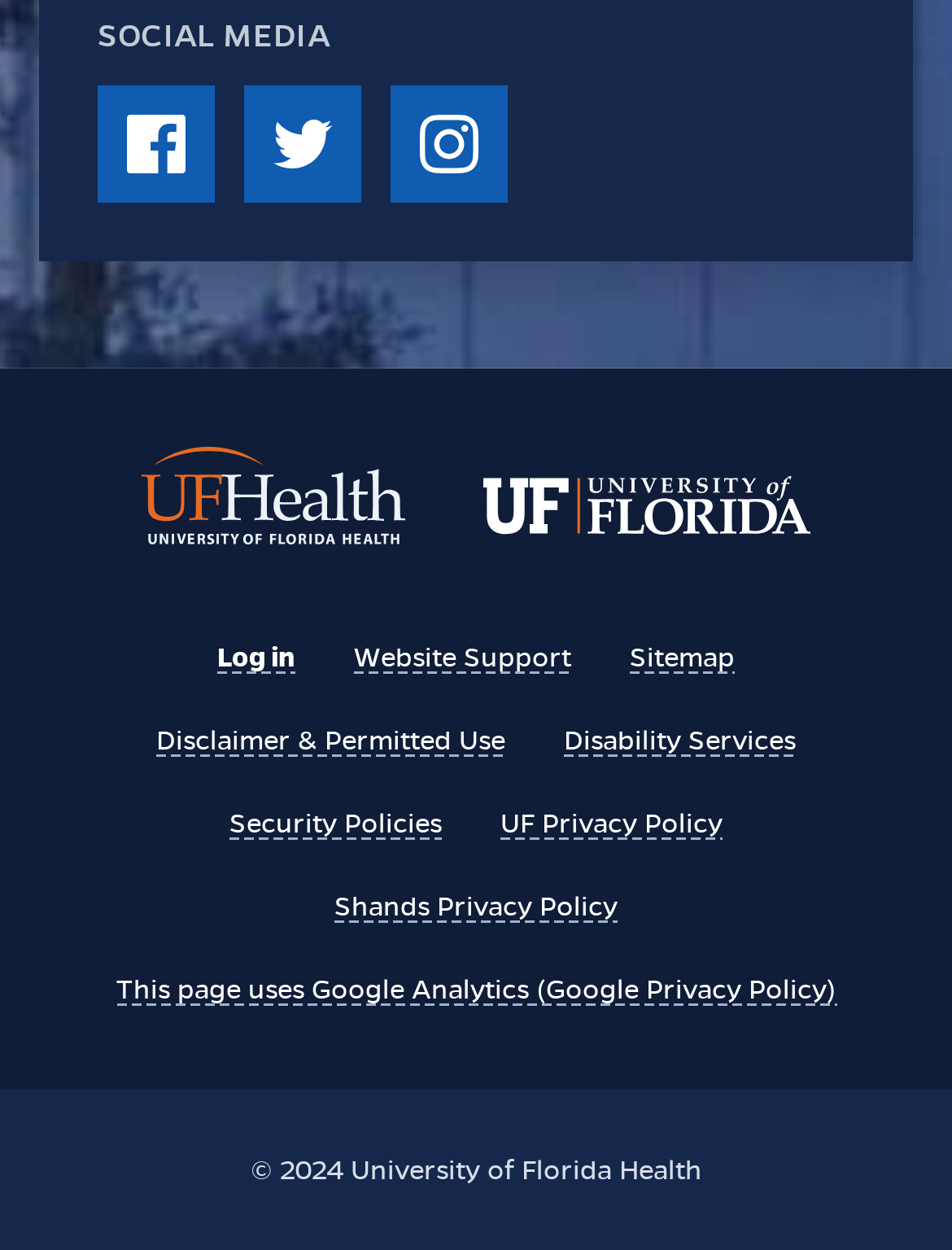Please determine the bounding box coordinates of the element's region to click for the following instruction: "Access the website's disclaimer and permitted use".

[0.164, 0.577, 0.531, 0.605]